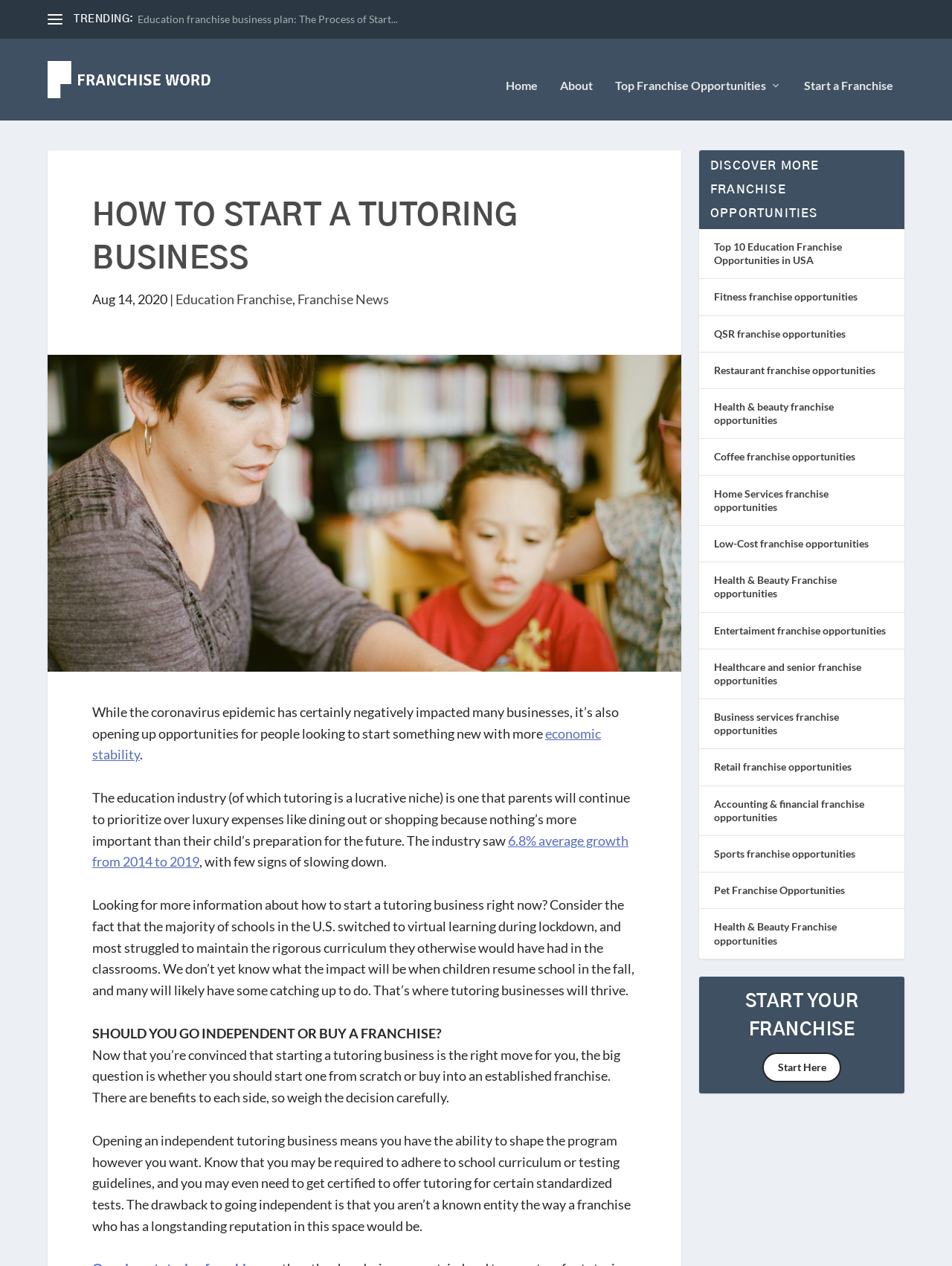Can you identify the bounding box coordinates of the clickable region needed to carry out this instruction: 'Discover 'Health & beauty franchise opportunities''? The coordinates should be four float numbers within the range of 0 to 1, stated as [left, top, right, bottom].

[0.75, 0.307, 0.876, 0.328]